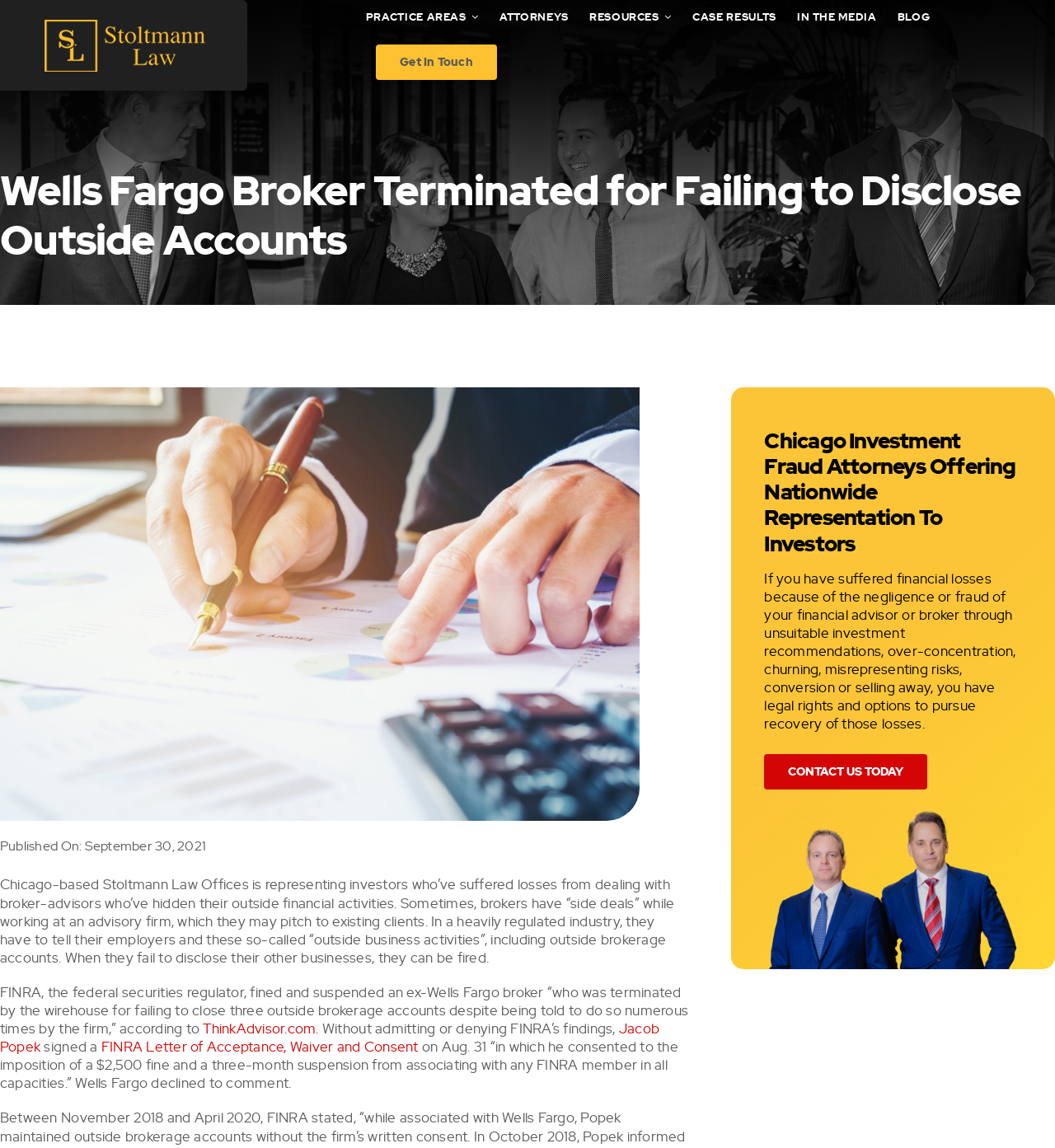Specify the bounding box coordinates of the element's area that should be clicked to execute the given instruction: "Get In Touch with Stoltmann Law Offices". The coordinates should be four float numbers between 0 and 1, i.e., [left, top, right, bottom].

[0.356, 0.039, 0.471, 0.07]